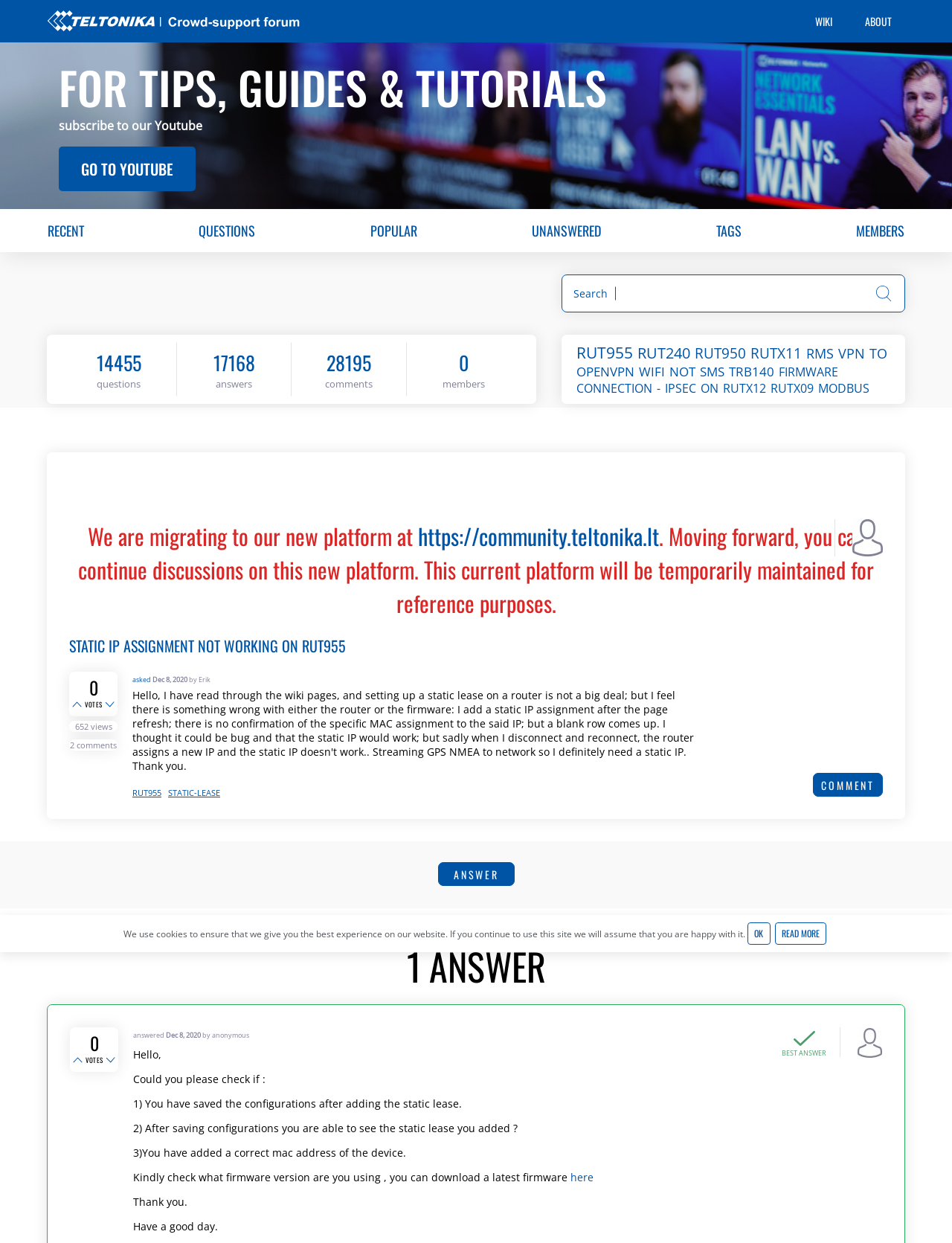How many answers are there to this question?
Carefully analyze the image and provide a detailed answer to the question.

The number of answers can be found below the topic heading, which is displayed as '1 ANSWER'.